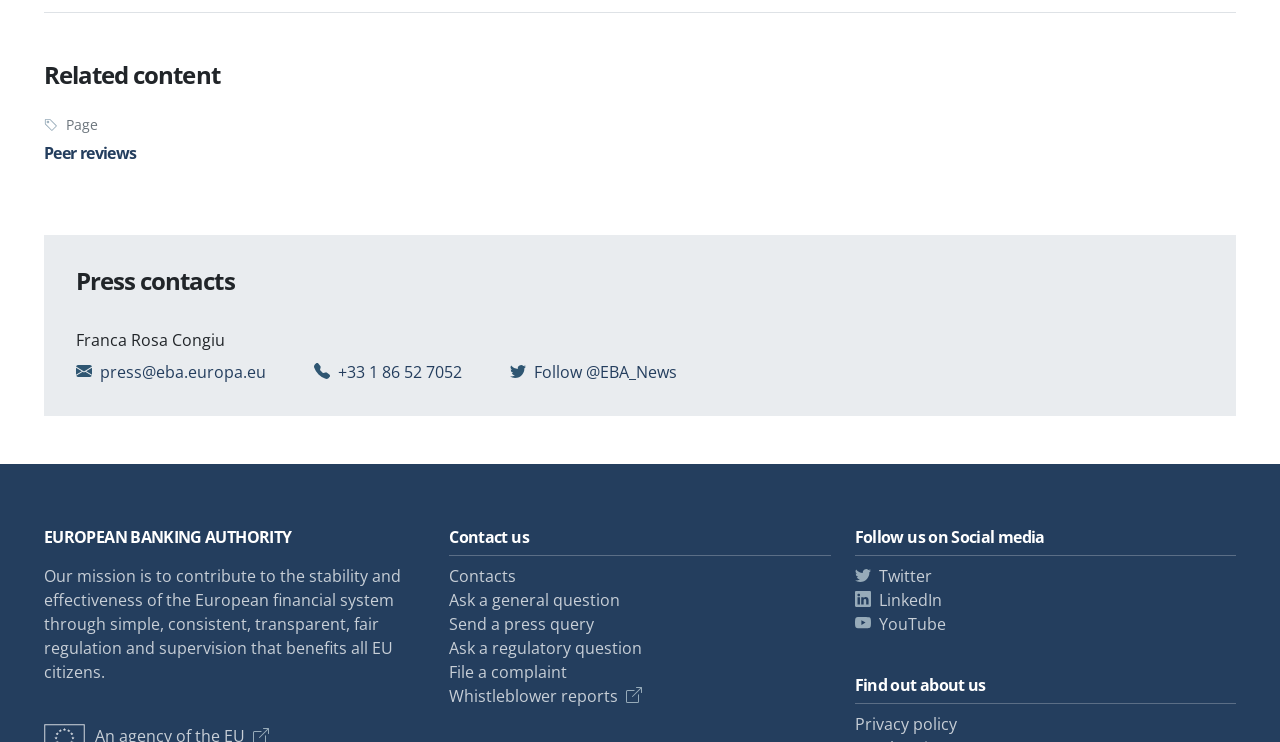Please determine the bounding box coordinates of the element's region to click for the following instruction: "Read about Kylie Page Net Worth, Age, Height, Weight, Boyfriend".

None